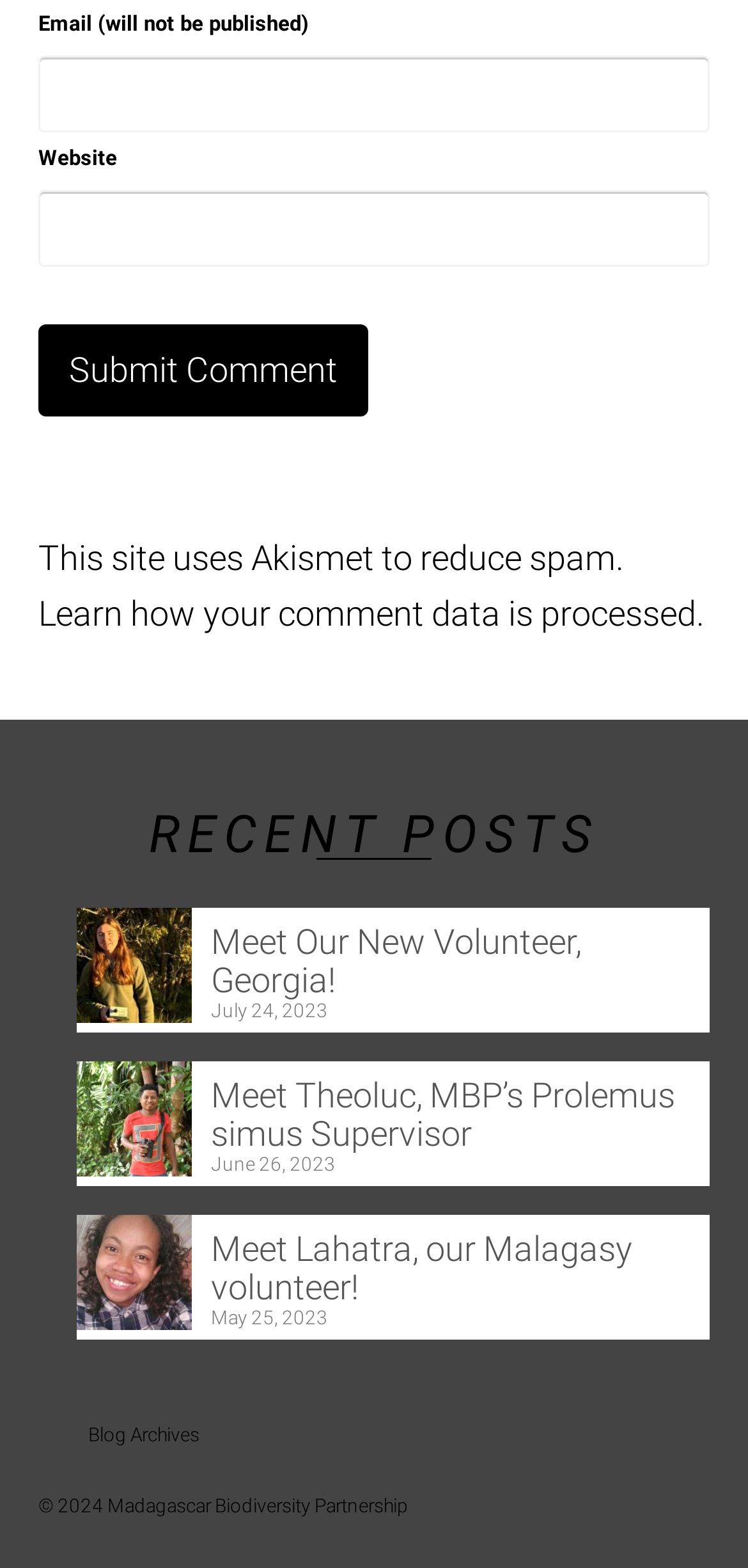Locate the bounding box coordinates of the clickable area to execute the instruction: "View blog archives". Provide the coordinates as four float numbers between 0 and 1, represented as [left, top, right, bottom].

[0.103, 0.897, 0.282, 0.933]